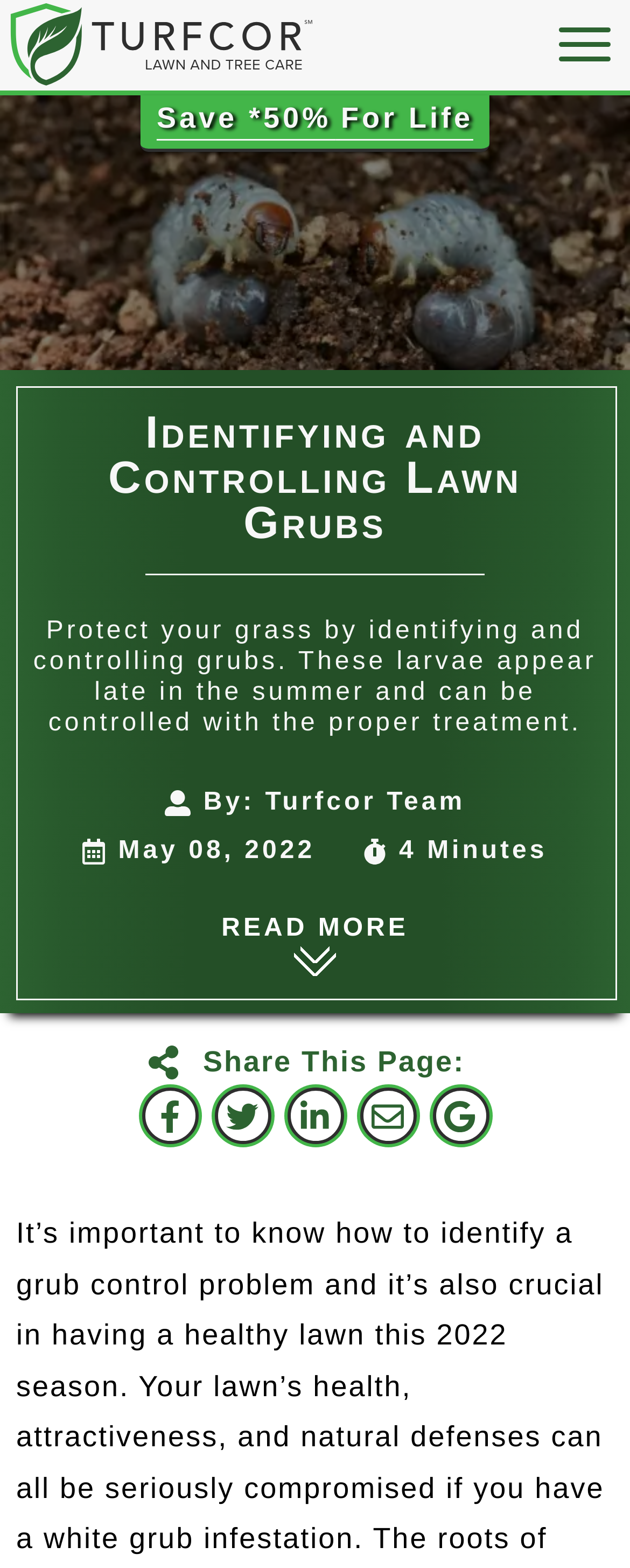What is the author of the webpage?
Please describe in detail the information shown in the image to answer the question.

The static text 'By: Turfcor Team' indicates that the author of the webpage is the Turfcor Team.